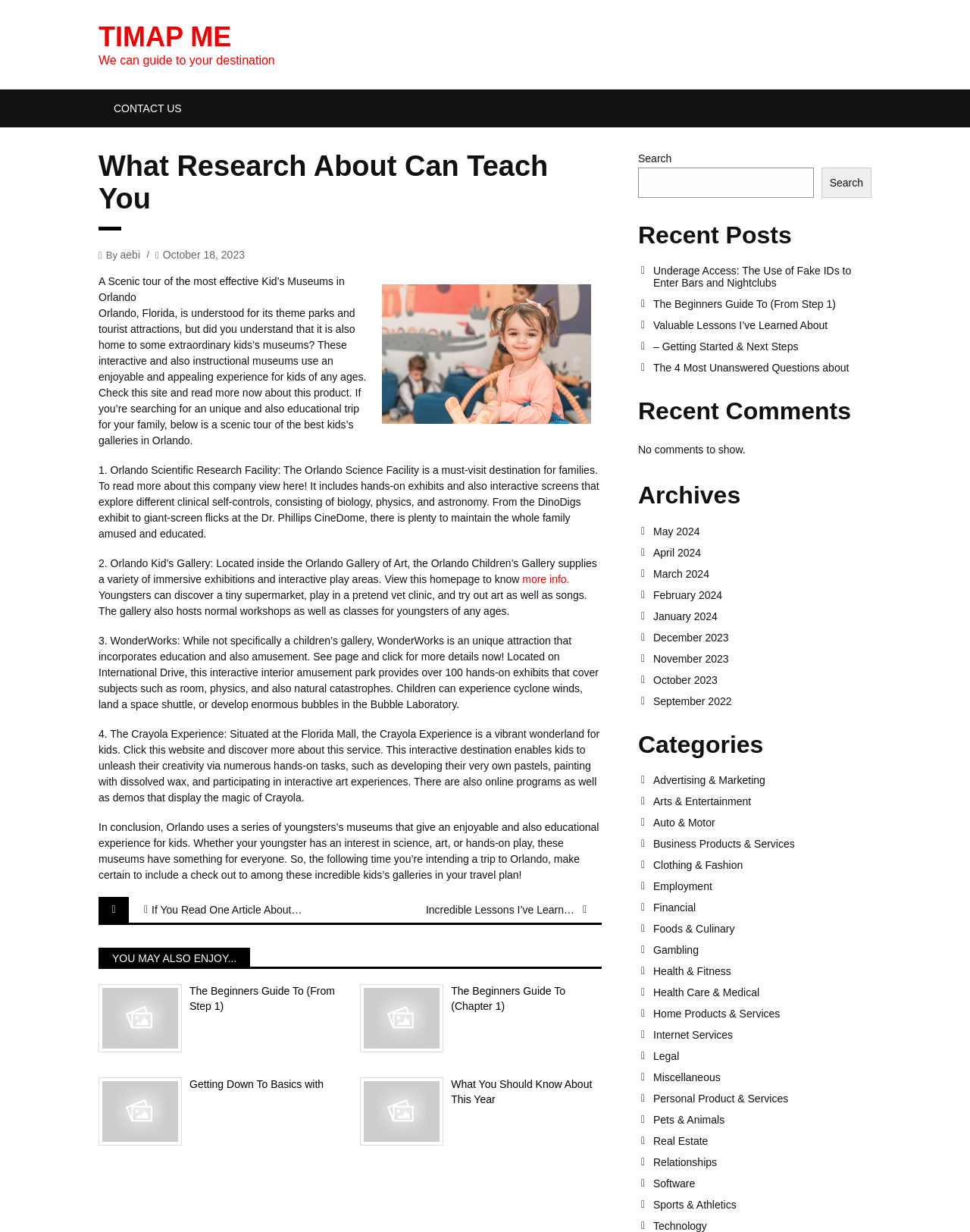Locate the bounding box coordinates of the element you need to click to accomplish the task described by this instruction: "Read more about this product".

[0.102, 0.249, 0.378, 0.363]